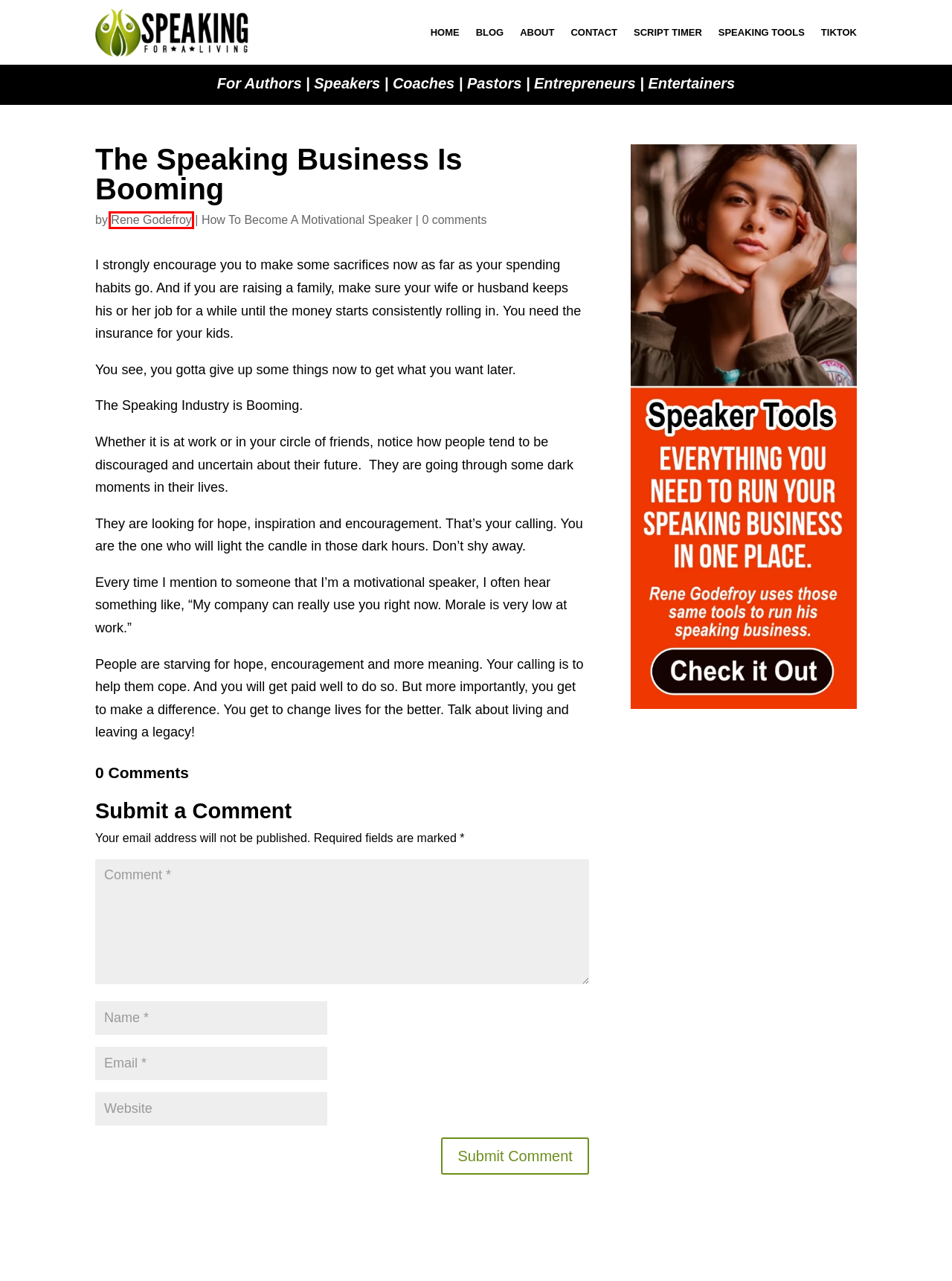You have a screenshot of a webpage with a red bounding box around an element. Choose the best matching webpage description that would appear after clicking the highlighted element. Here are the candidates:
A. About | How To Become A Motivational Speaker
B. Blog | How To Become A Motivational Speaker
C. Rene Godefroy | How To Become A Motivational Speaker
D. Public Speaking Tips | How To Become A Motivational Speaker
E. How To Become A Motivational Speaker | How To Become A Motivational Speaker
F. Video Script Timer | How To Become A Motivational Speaker
G. Contact Us | How To Become A Motivational Speaker
H. Content Creators and Influencers&apos; Tools's Amazon Page

C